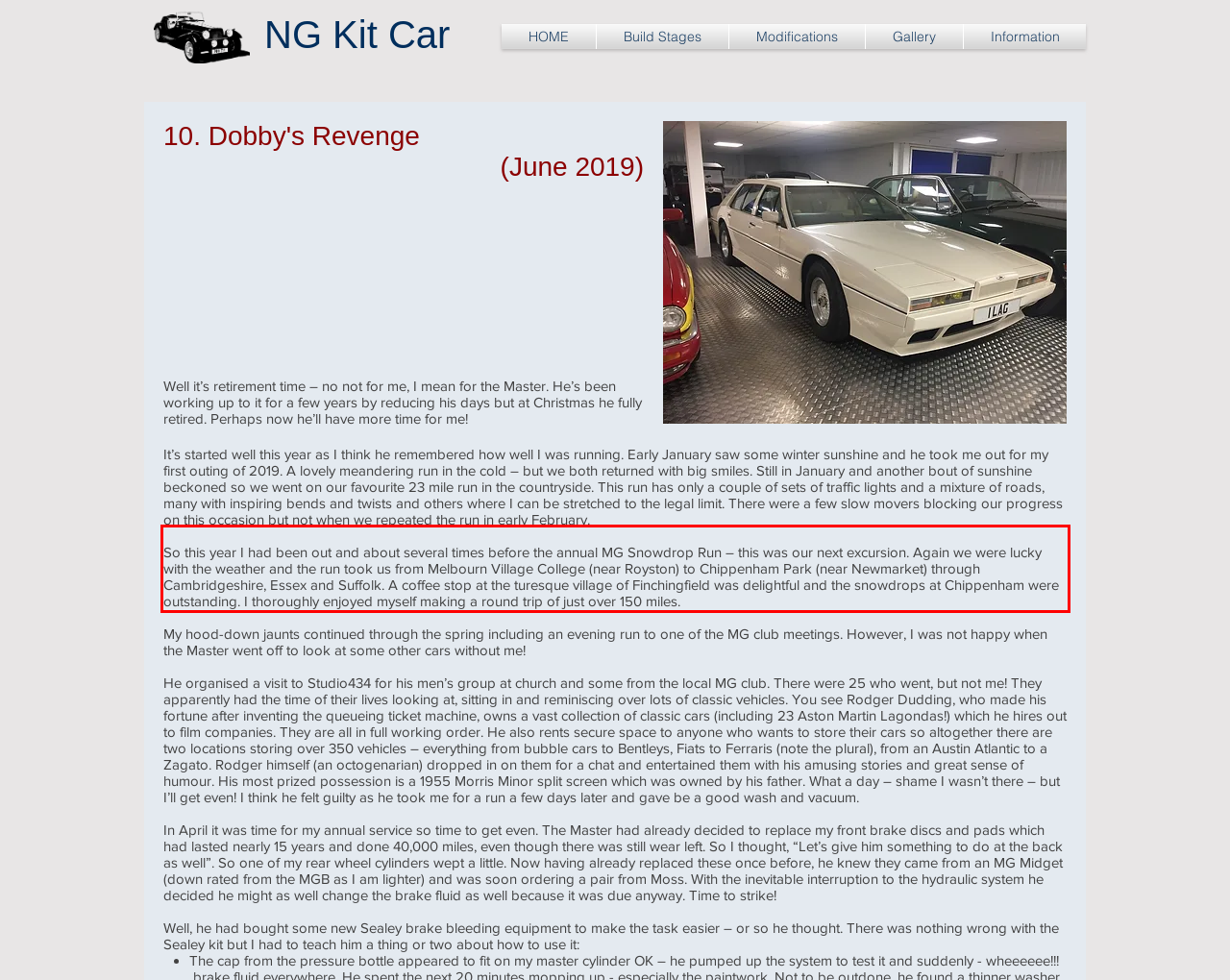Look at the screenshot of the webpage, locate the red rectangle bounding box, and generate the text content that it contains.

So this year I had been out and about several times before the annual MG Snowdrop Run – this was our next excursion. Again we were lucky with the weather and the run took us from Melbourn Village College (near Royston) to Chippenham Park (near Newmarket) through Cambridgeshire, Essex and Suffolk. A coffee stop at the turesque village of Finchingfield was delightful and the snowdrops at Chippenham were outstanding. I thoroughly enjoyed myself making a round trip of just over 150 miles.